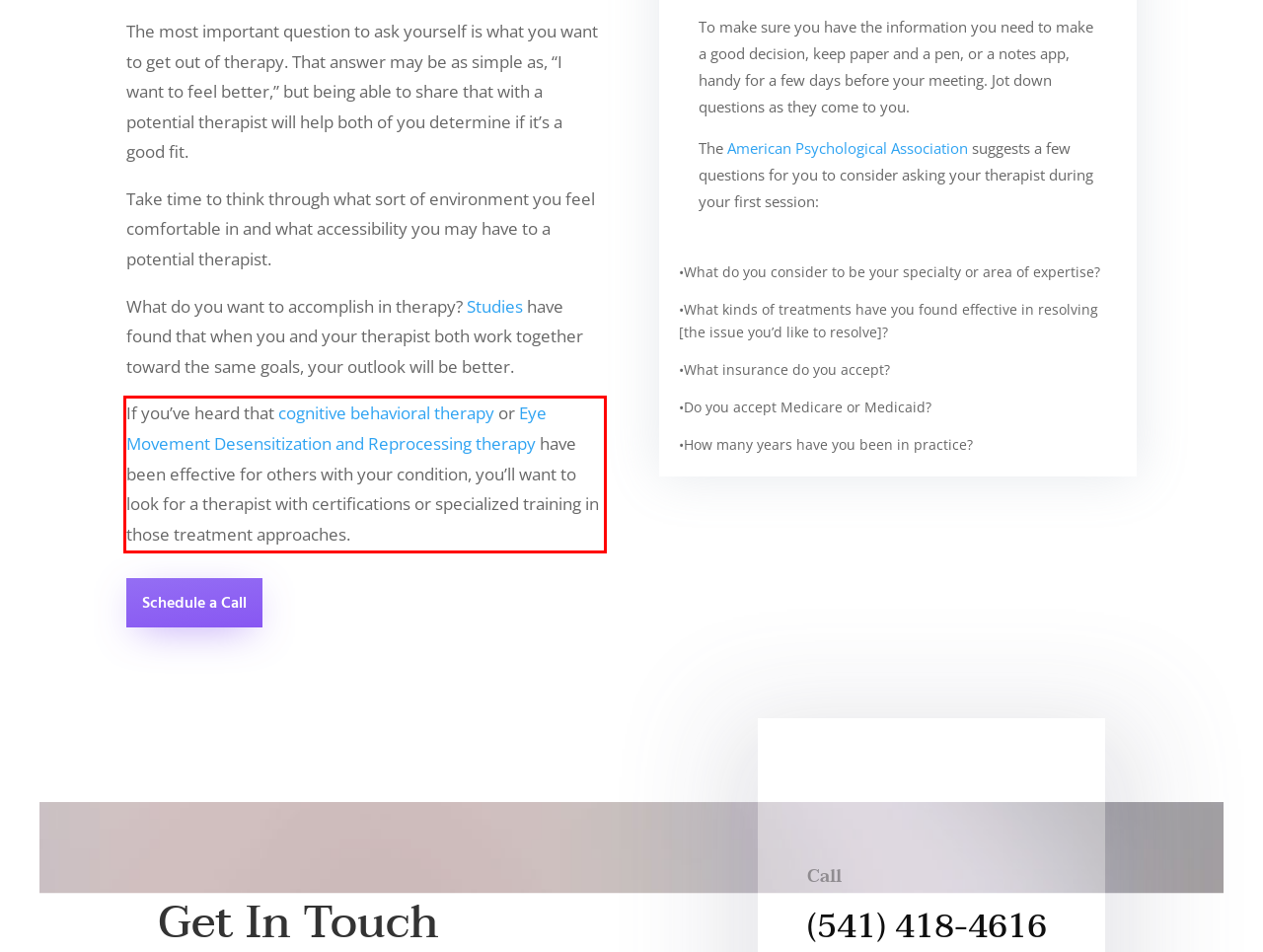Examine the screenshot of the webpage, locate the red bounding box, and perform OCR to extract the text contained within it.

If you’ve heard that cognitive behavioral therapy or Eye Movement Desensitization and Reprocessing therapy have been effective for others with your condition, you’ll want to look for a therapist with certifications or specialized training in those treatment approaches.